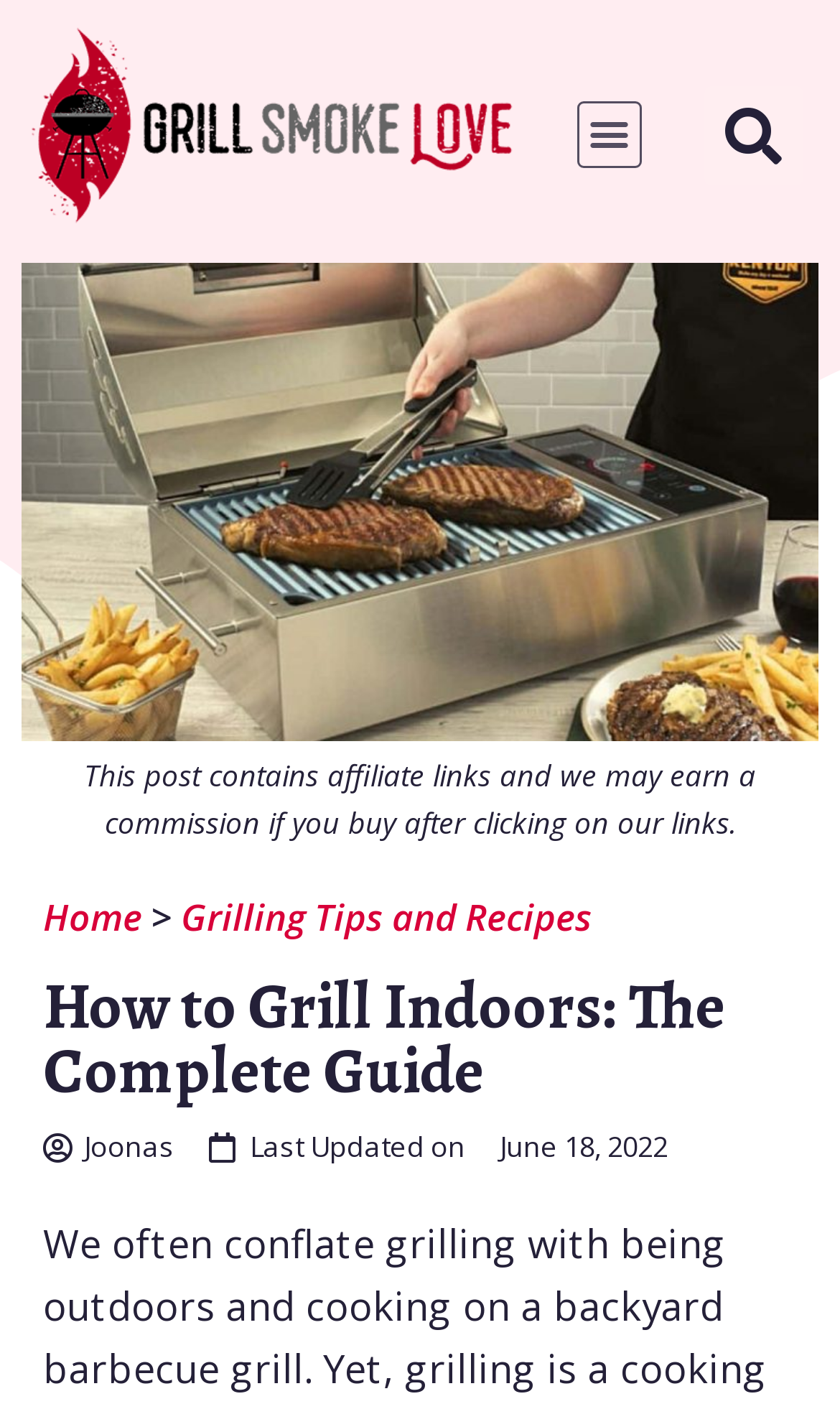Provide a short, one-word or phrase answer to the question below:
What is the topic of the image on the page?

How to grill indoors